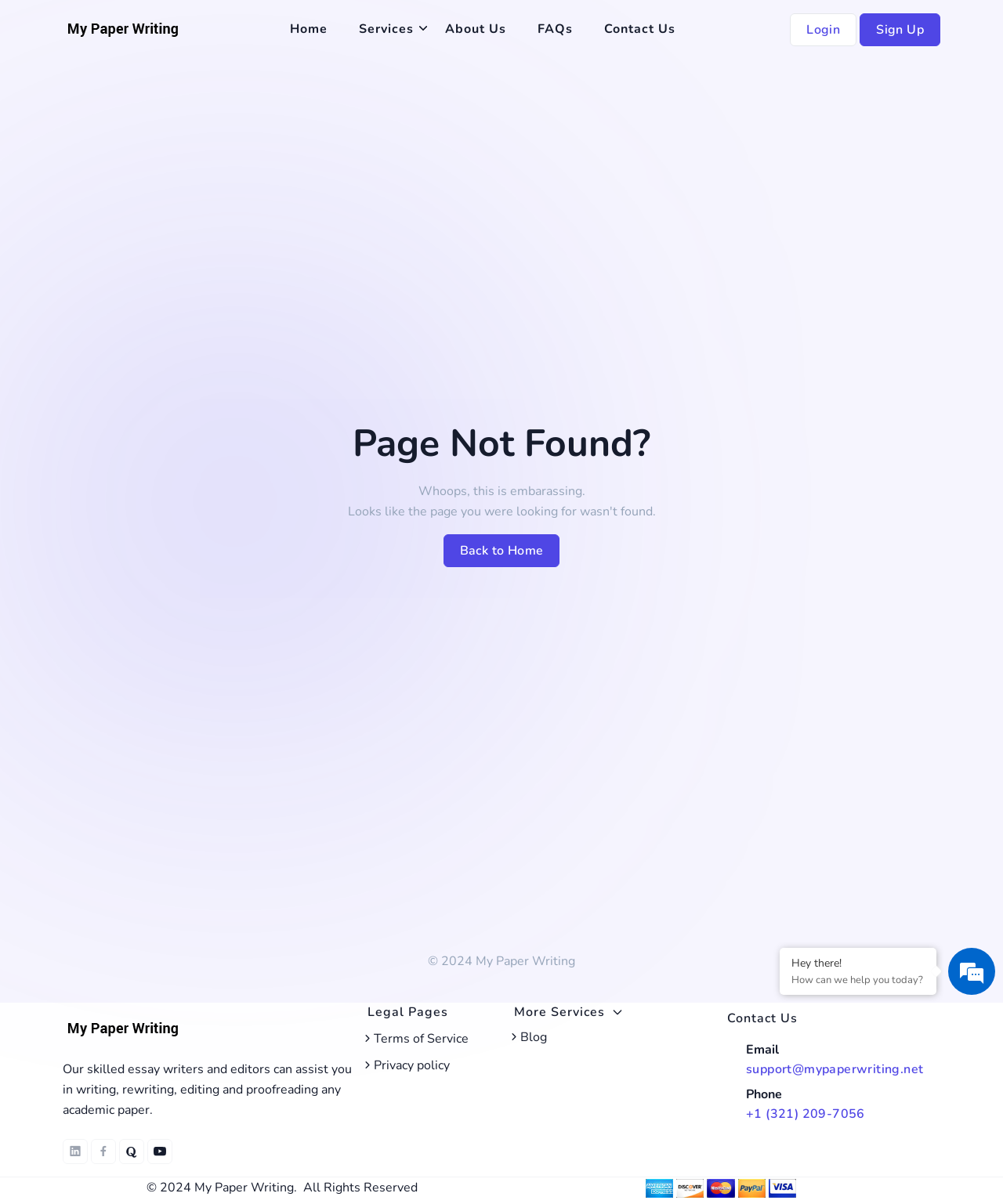What services does the company offer?
Craft a detailed and extensive response to the question.

The services offered by the company can be inferred from the text 'Our skilled essay writers and editors can assist you in writing, rewriting, editing and proofreading any academic paper.'